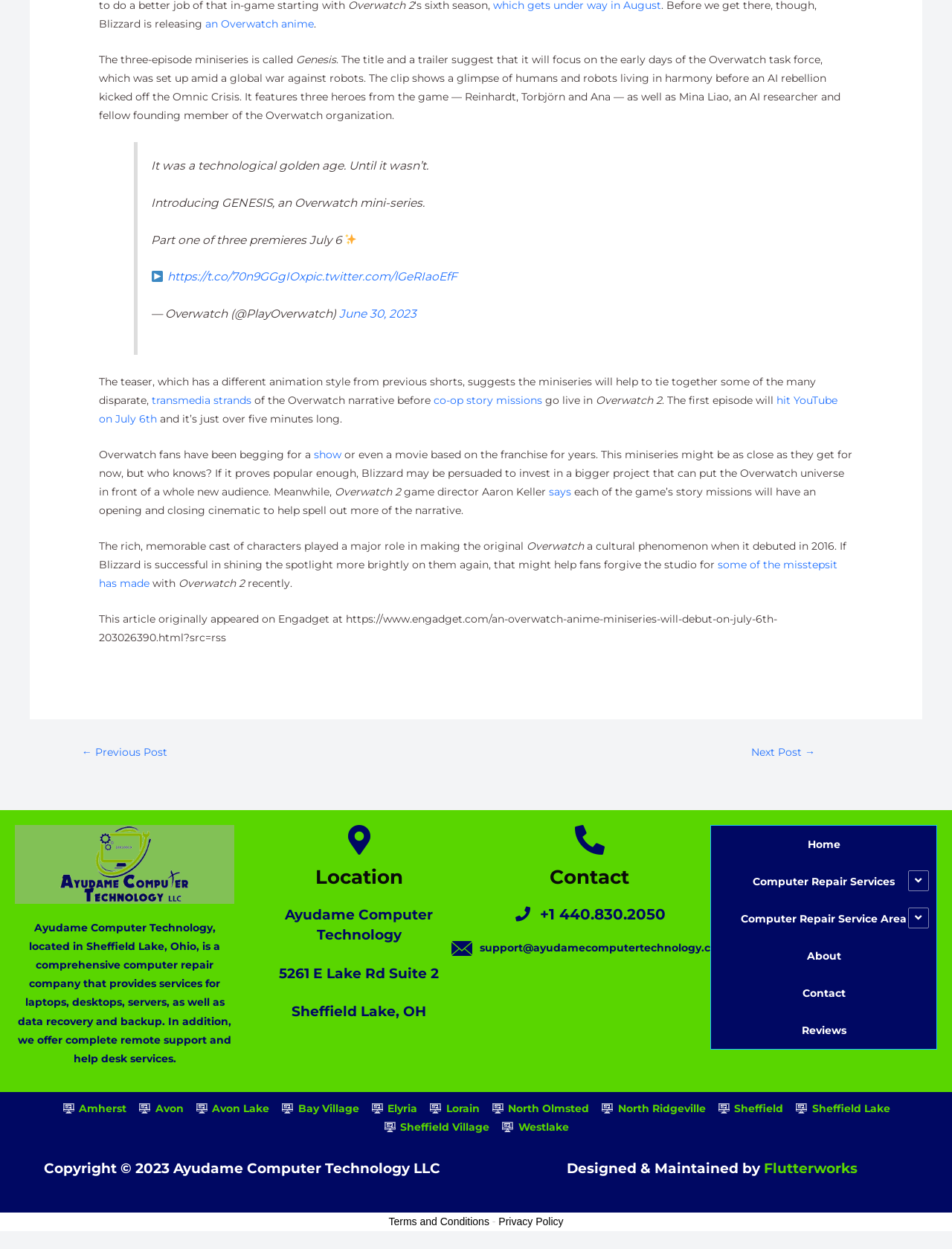Using the given element description, provide the bounding box coordinates (top-left x, top-left y, bottom-right x, bottom-right y) for the corresponding UI element in the screenshot: Flutterworks

[0.802, 0.928, 0.901, 0.942]